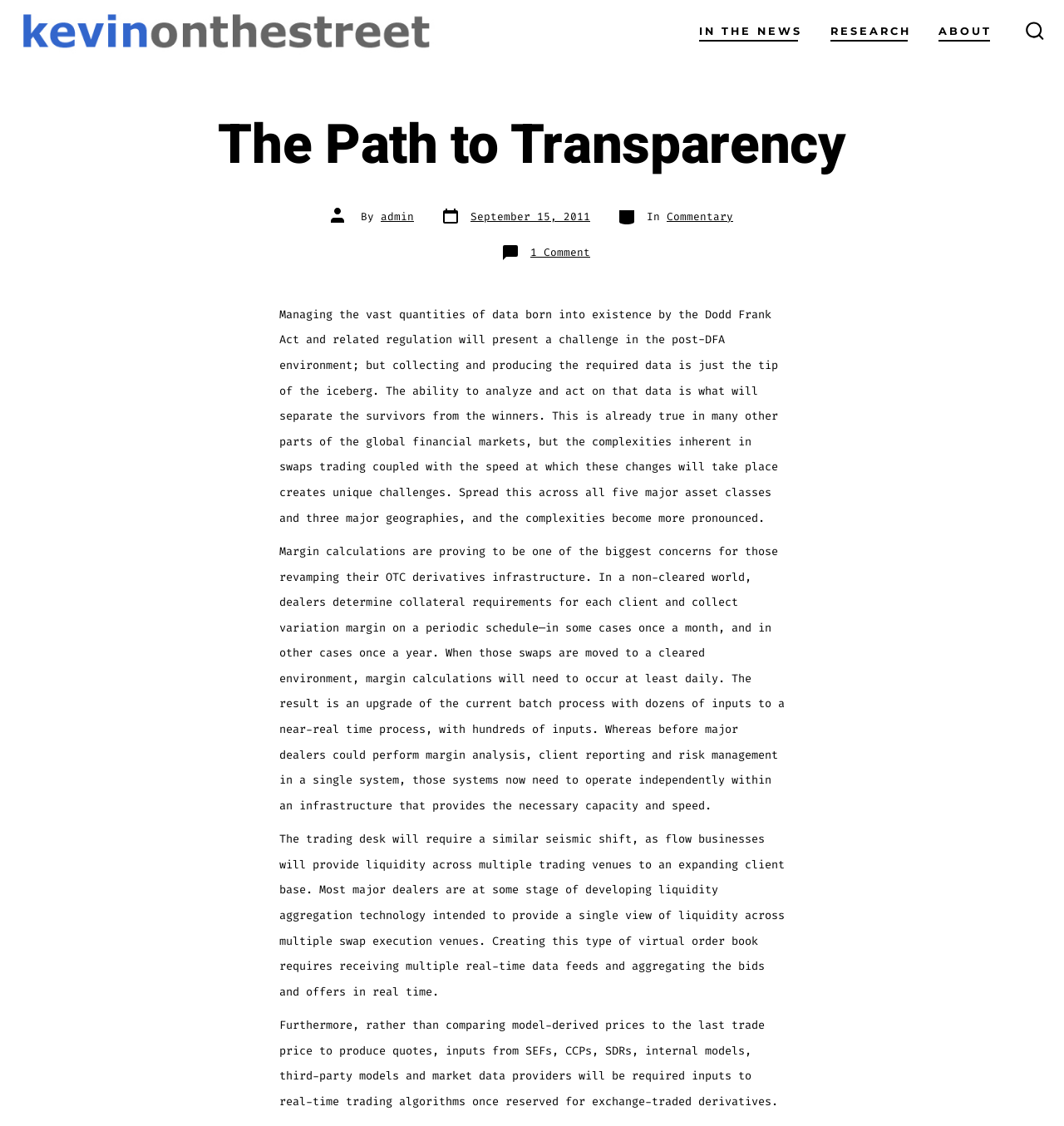Determine the coordinates of the bounding box that should be clicked to complete the instruction: "Click the SEARCH TOGGLE button". The coordinates should be represented by four float numbers between 0 and 1: [left, top, right, bottom].

[0.955, 0.01, 0.99, 0.047]